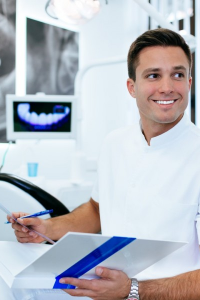What is the dental professional holding?
Please provide a detailed answer to the question.

According to the caption, the dental professional is holding a clipboard and a pen, suggesting that they are engaged in note-taking or preparing to communicate important information related to patient care.